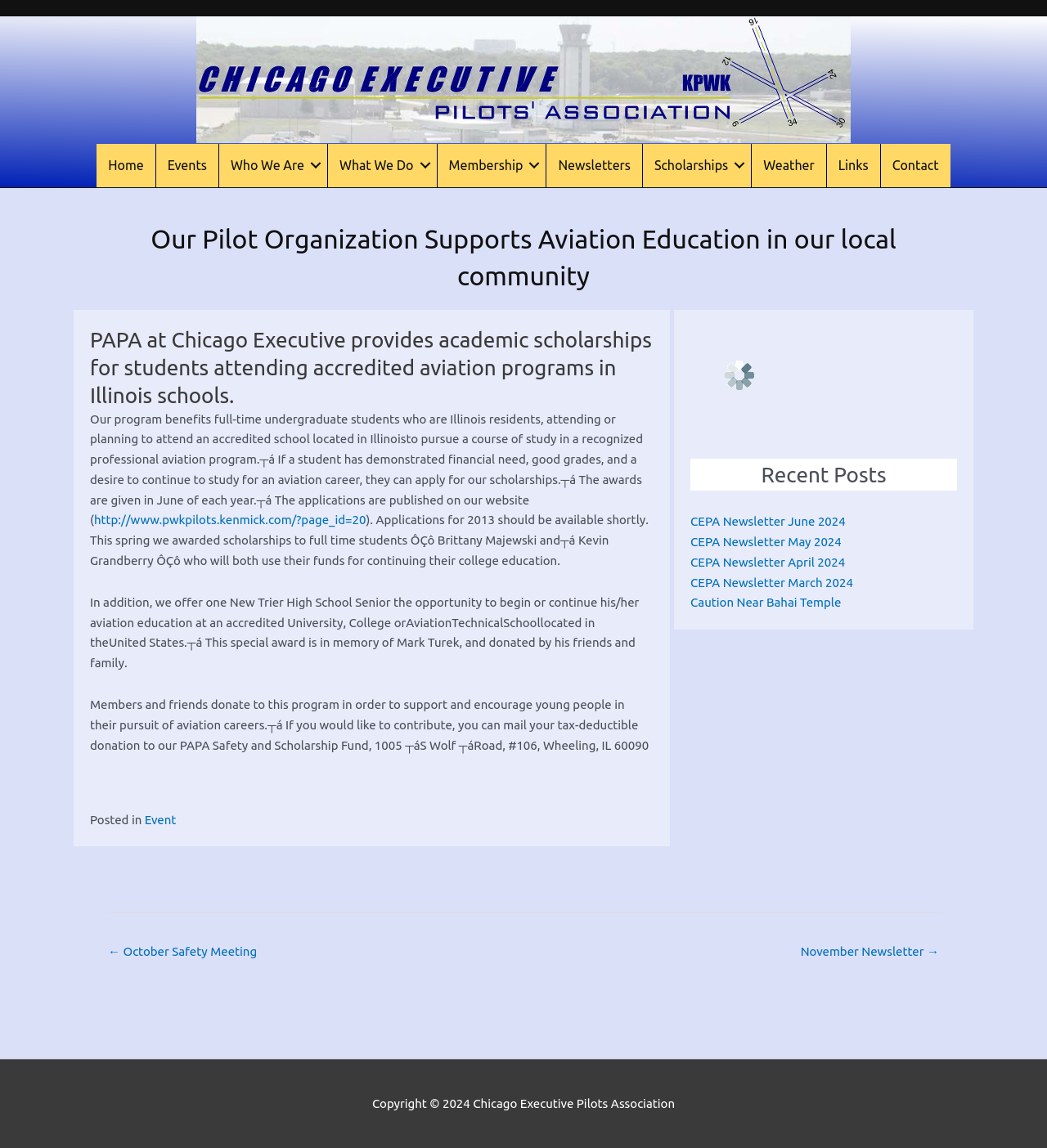Identify the bounding box coordinates for the UI element mentioned here: "CEPA Newsletter April 2024". Provide the coordinates as four float values between 0 and 1, i.e., [left, top, right, bottom].

[0.659, 0.484, 0.807, 0.496]